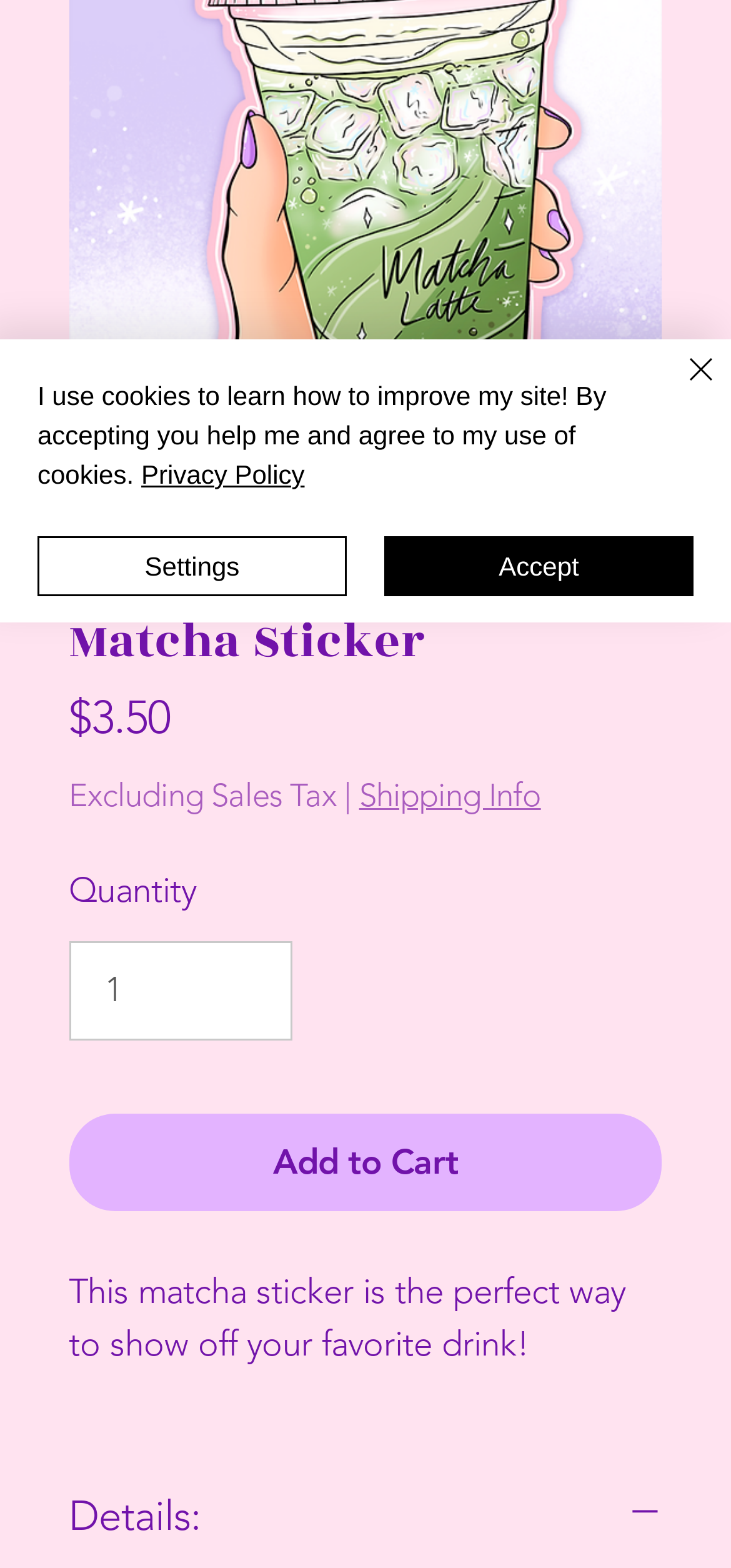Identify the bounding box of the HTML element described as: "Details:".

[0.077, 0.703, 0.744, 0.741]